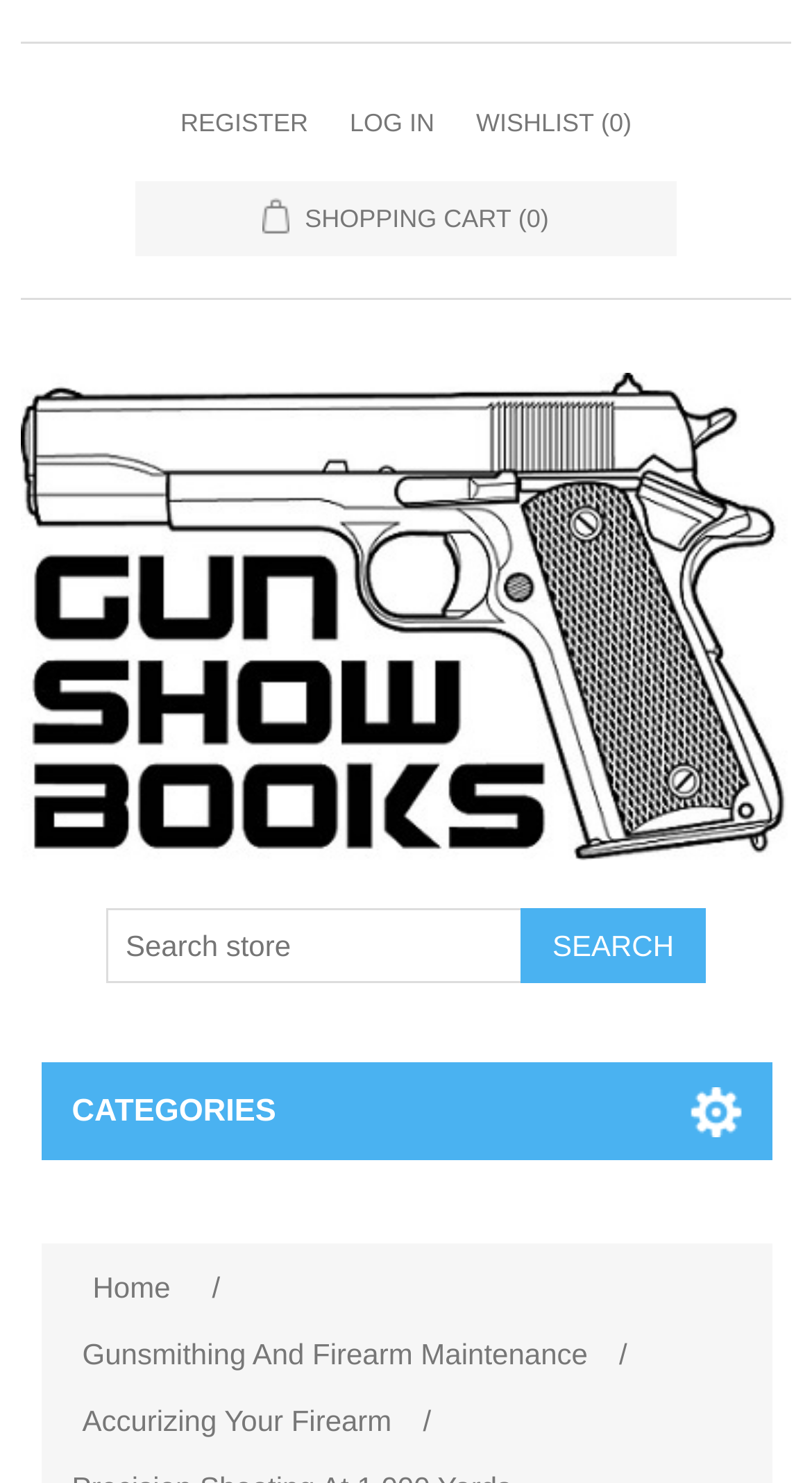Please find the bounding box coordinates of the element that needs to be clicked to perform the following instruction: "log in to the account". The bounding box coordinates should be four float numbers between 0 and 1, represented as [left, top, right, bottom].

[0.431, 0.058, 0.535, 0.108]